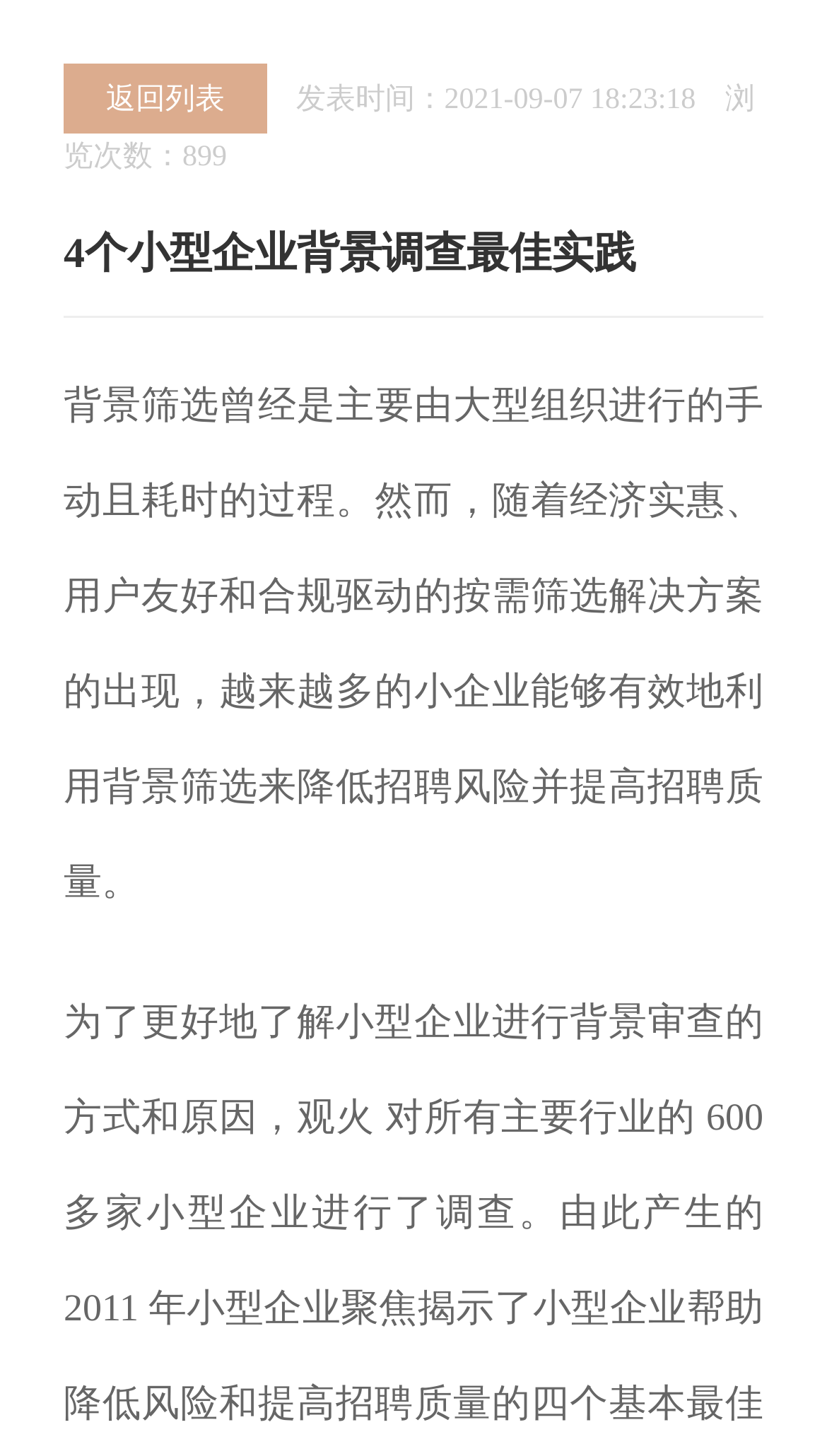Refer to the screenshot and give an in-depth answer to this question: How many small businesses were surveyed?

According to the webpage, the survey was conducted on over 600 small businesses across all major industries to understand their approach to background checks.